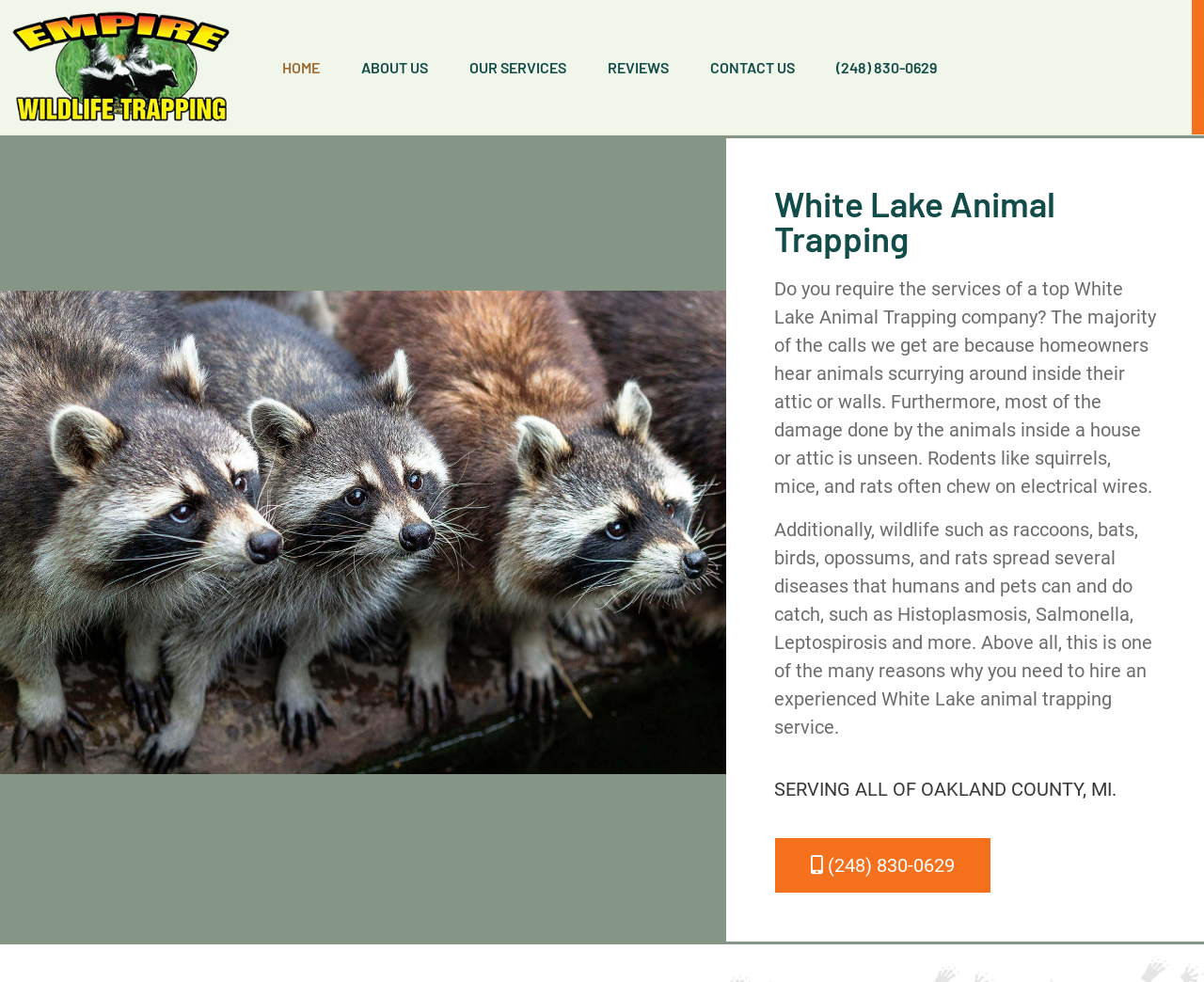Identify the bounding box coordinates of the clickable section necessary to follow the following instruction: "Click the 'REQUEST A QUOTE' link". The coordinates should be presented as four float numbers from 0 to 1, i.e., [left, top, right, bottom].

[0.82, 0.036, 0.985, 0.101]